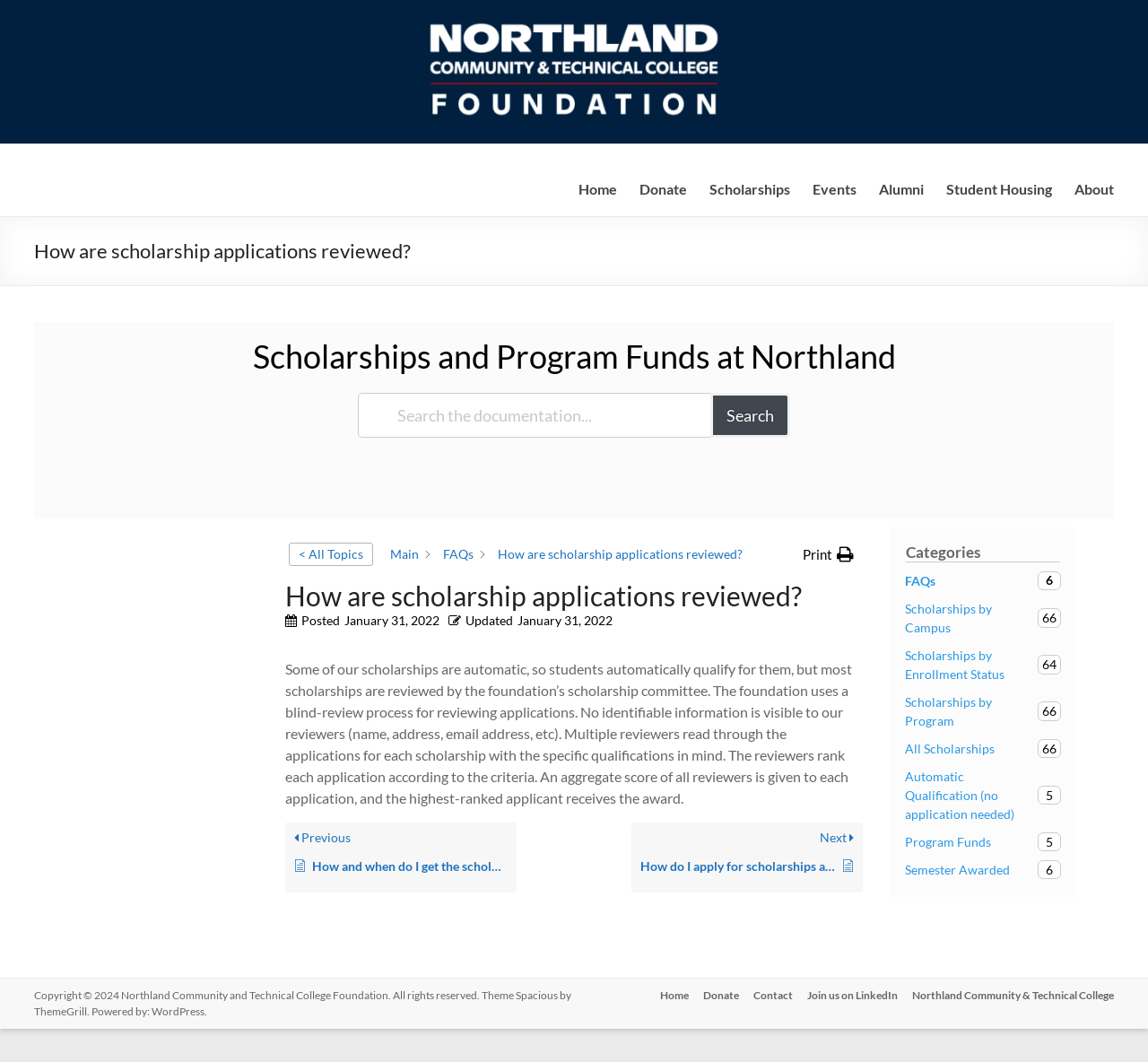Bounding box coordinates are to be given in the format (top-left x, top-left y, bottom-right x, bottom-right y). All values must be floating point numbers between 0 and 1. Provide the bounding box coordinate for the UI element described as: Home

[0.504, 0.165, 0.537, 0.191]